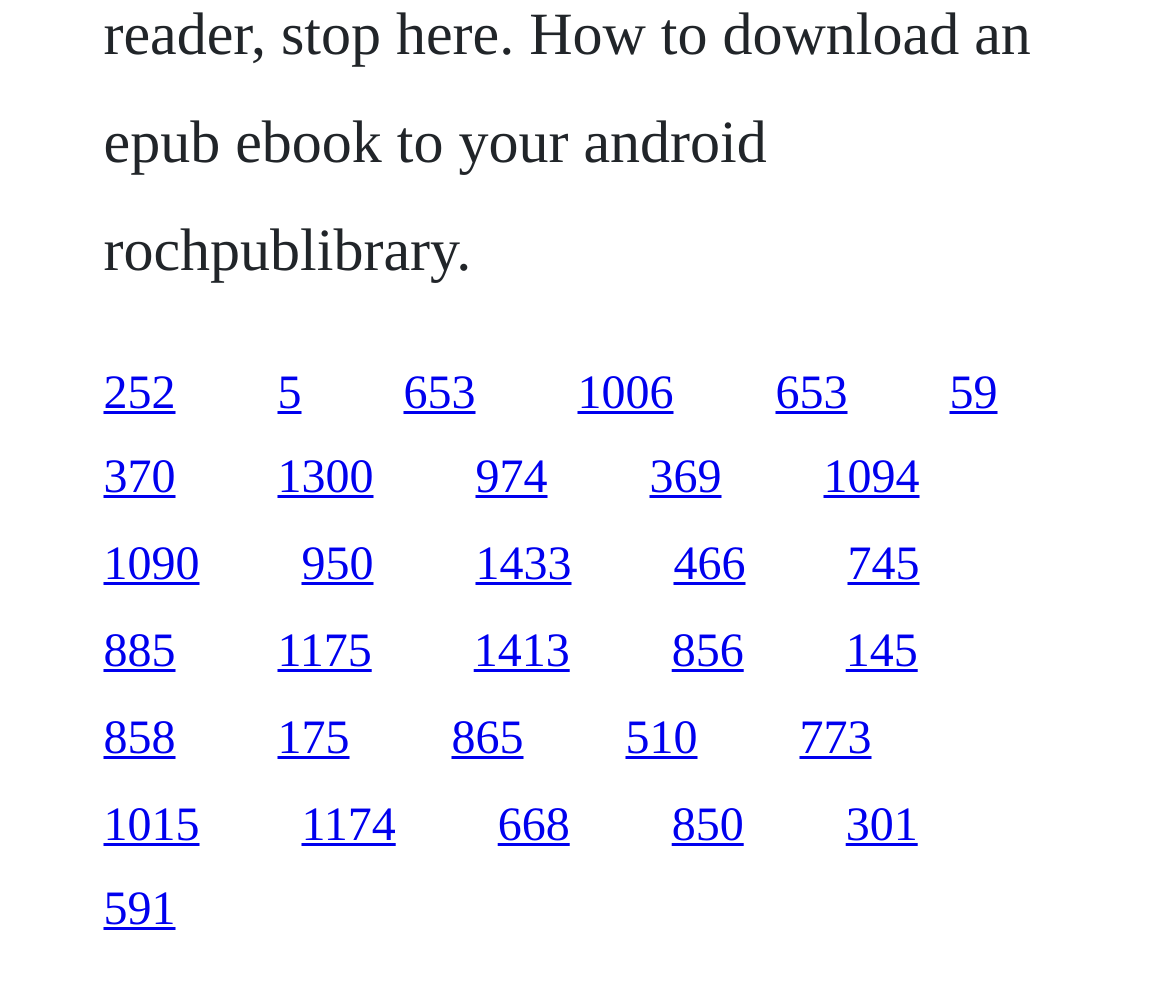Find the bounding box coordinates of the area that needs to be clicked in order to achieve the following instruction: "click the 370 link". The coordinates should be specified as four float numbers between 0 and 1, i.e., [left, top, right, bottom].

[0.088, 0.463, 0.15, 0.515]